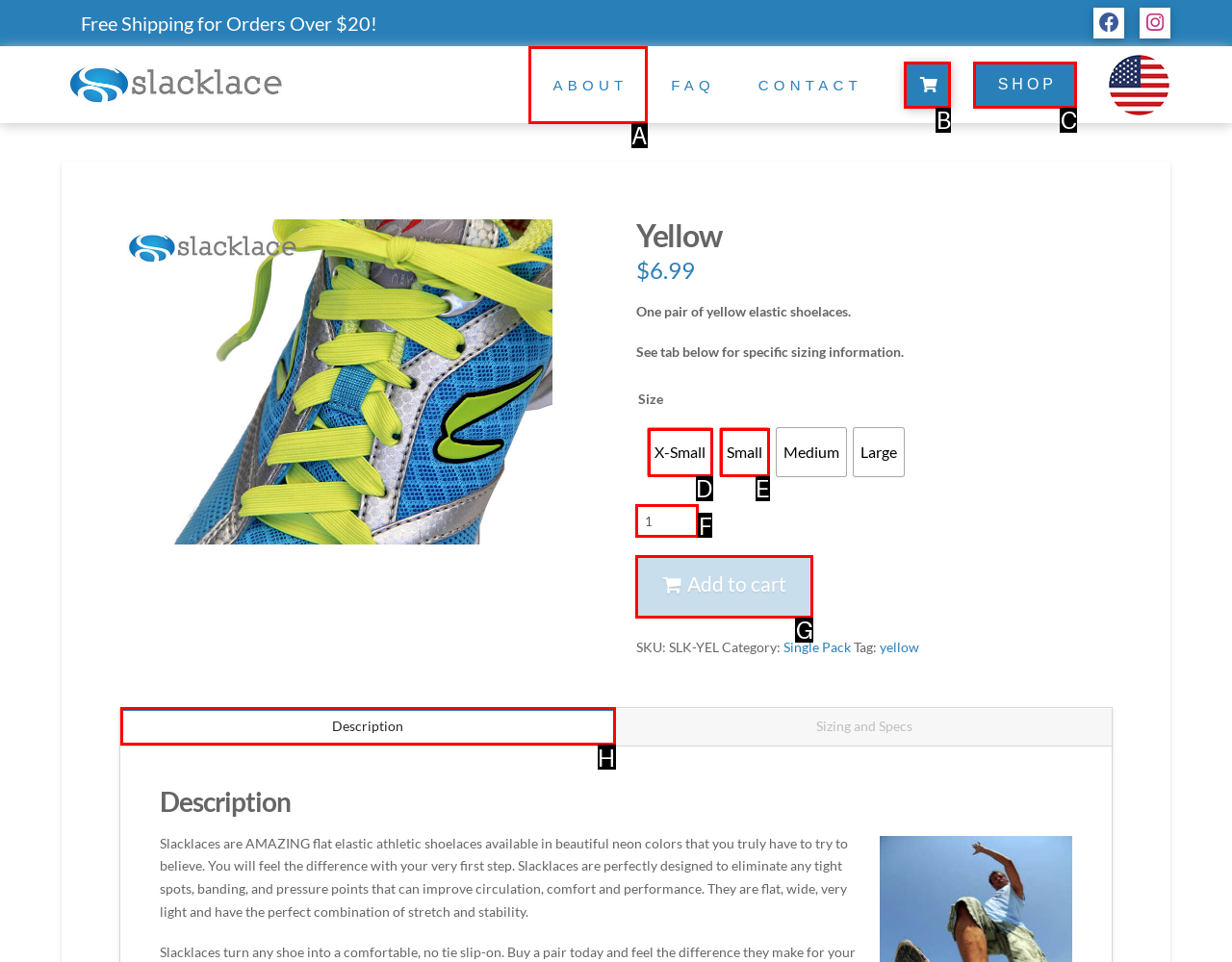Given the task: Contact us, tell me which HTML element to click on.
Answer with the letter of the correct option from the given choices.

None